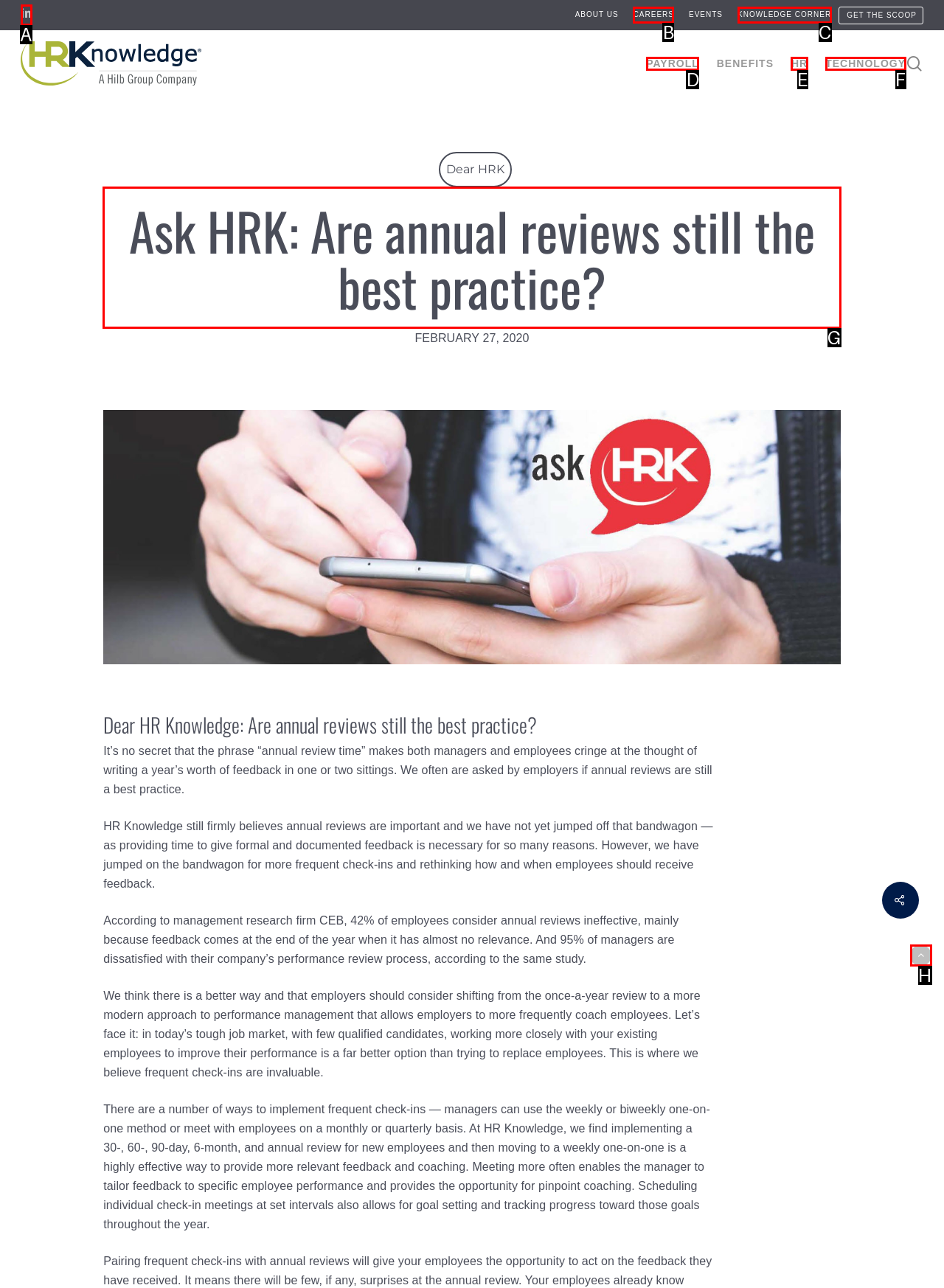Determine the correct UI element to click for this instruction: Read the article about annual reviews. Respond with the letter of the chosen element.

G